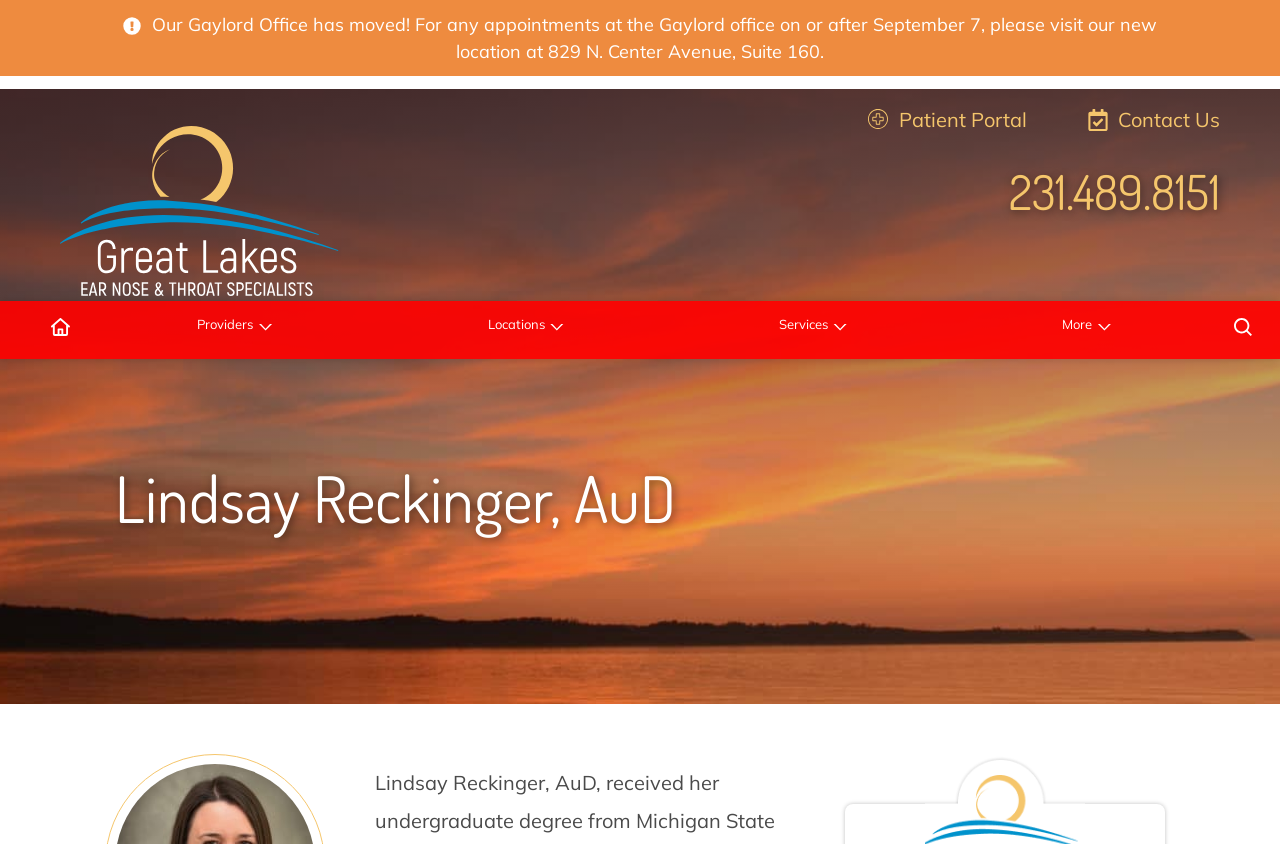What is the purpose of the 'Patient Portal' link?
Based on the content of the image, thoroughly explain and answer the question.

I inferred the purpose of the 'Patient Portal' link by its name and location on the page. It is likely a link for patients to access their personal health information or communicate with the office.